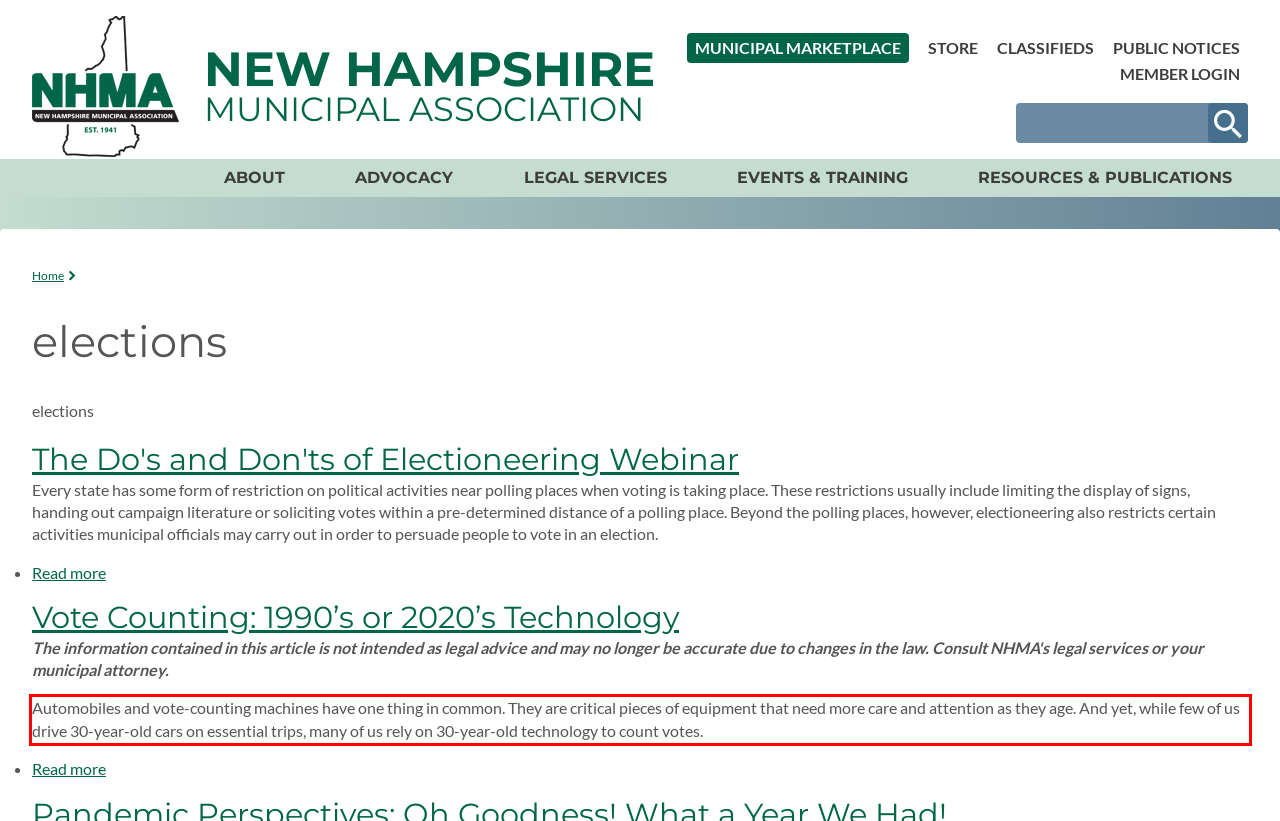You are provided with a screenshot of a webpage that includes a UI element enclosed in a red rectangle. Extract the text content inside this red rectangle.

Automobiles and vote-counting machines have one thing in common. They are critical pieces of equipment that need more care and attention as they age. And yet, while few of us drive 30-year-old cars on essential trips, many of us rely on 30-year-old technology to count votes.